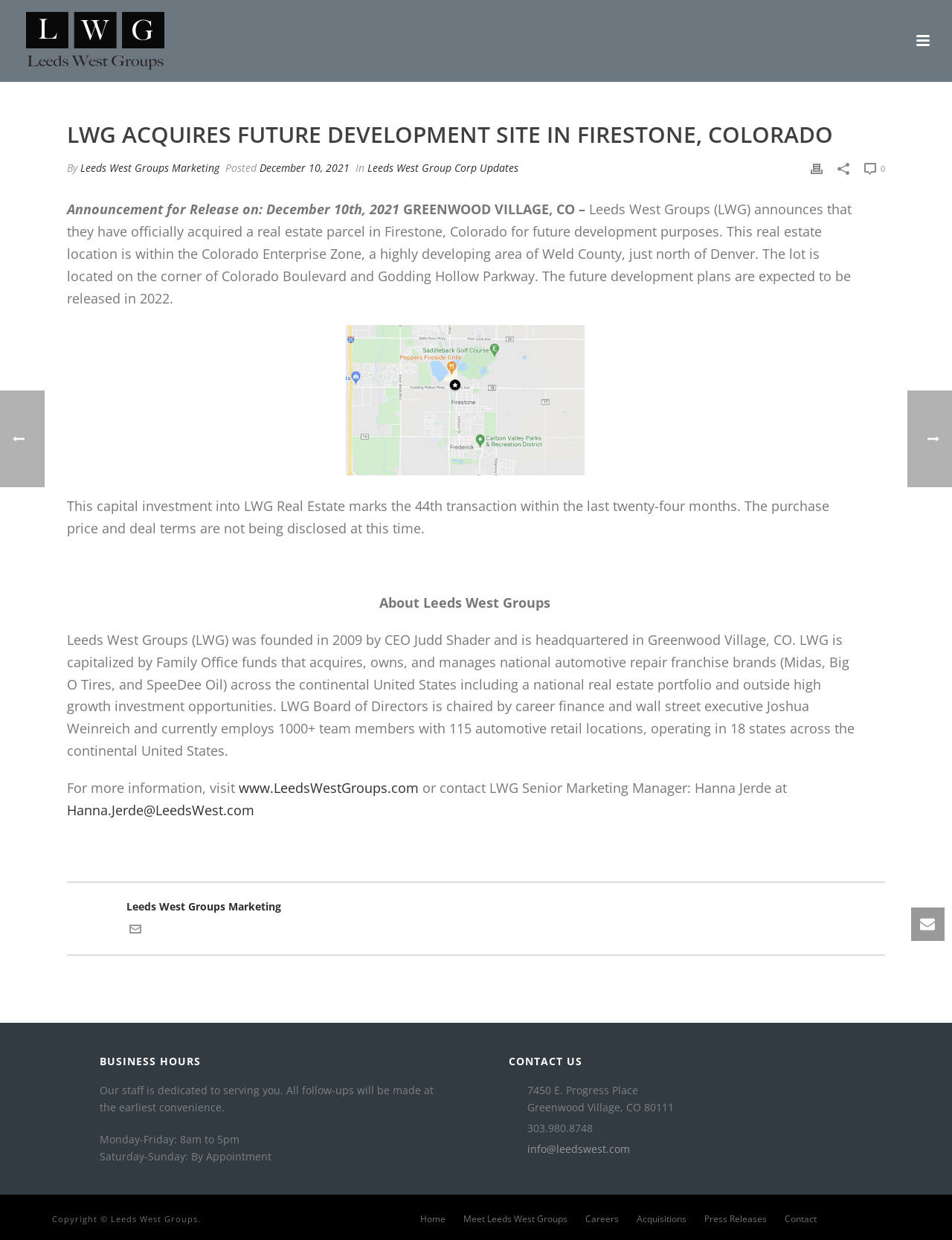Specify the bounding box coordinates of the area to click in order to follow the given instruction: "Contact LWG Senior Marketing Manager."

[0.07, 0.646, 0.267, 0.66]